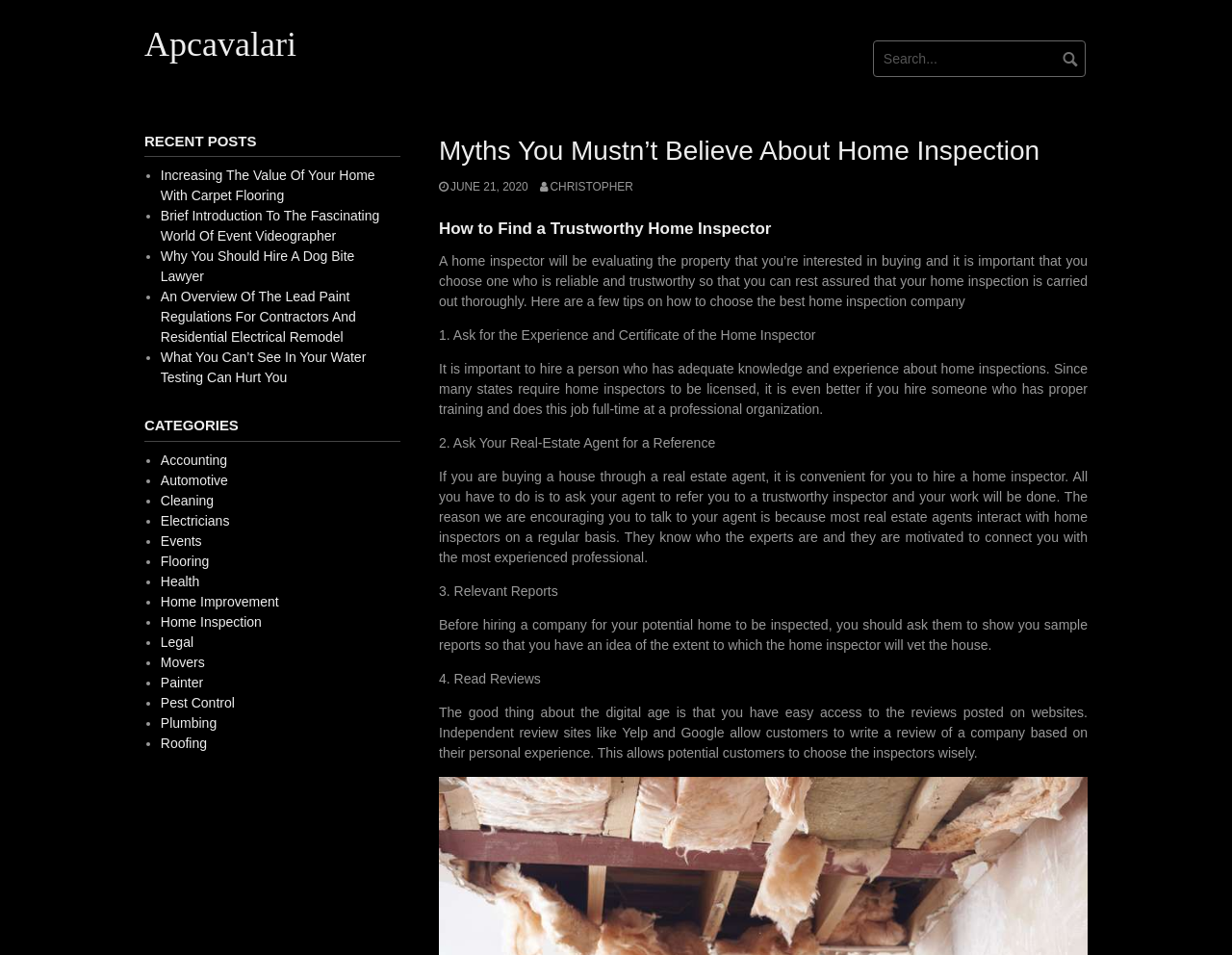What is the name of the author of the article?
Refer to the image and provide a detailed answer to the question.

The name of the author of the article can be found by looking at the link ' CHRISTOPHER' which is located under the main heading 'Myths You Mustn’t Believe About Home Inspection'. This suggests that the author of the article is CHRISTOPHER.